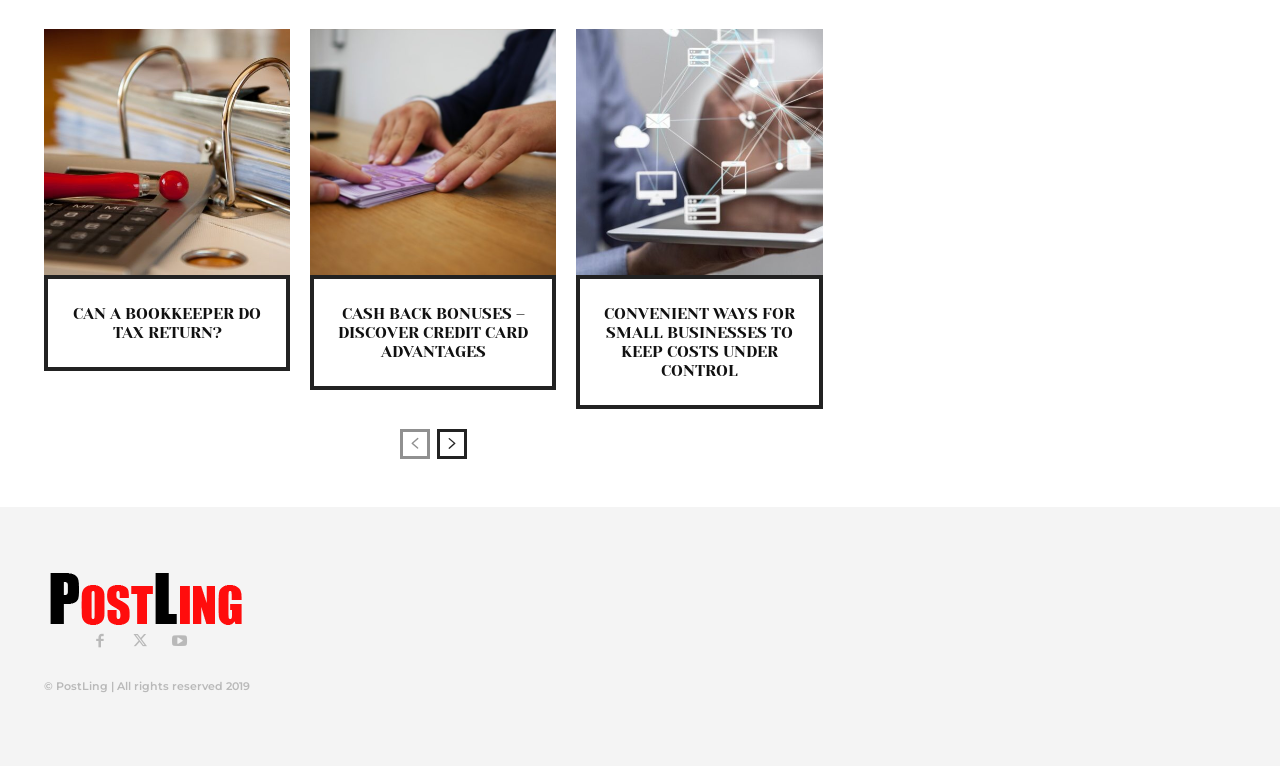Locate the bounding box coordinates of the clickable element to fulfill the following instruction: "Go to previous page". Provide the coordinates as four float numbers between 0 and 1 in the format [left, top, right, bottom].

[0.312, 0.561, 0.336, 0.6]